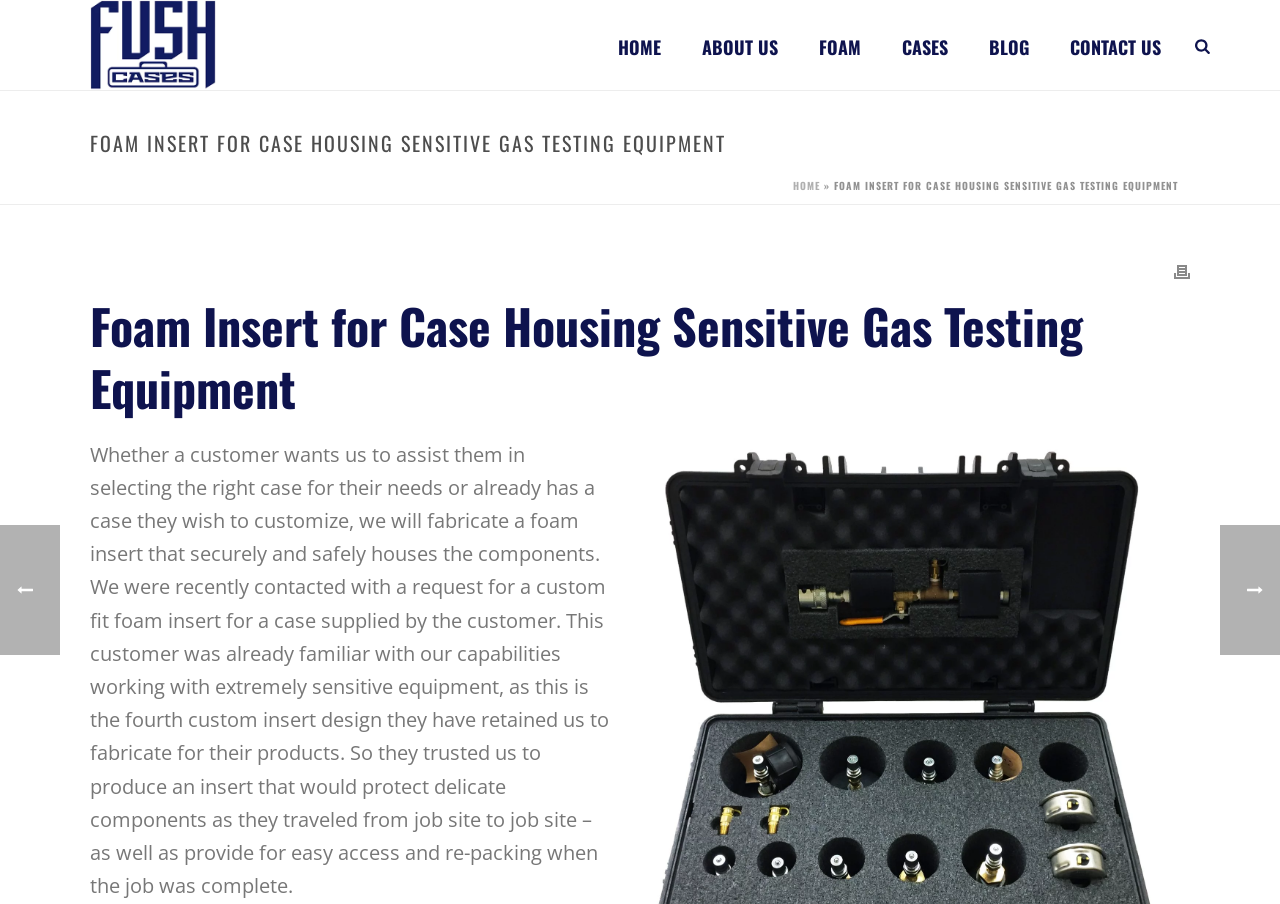Please find the bounding box coordinates of the element that needs to be clicked to perform the following instruction: "Click CONTACT US". The bounding box coordinates should be four float numbers between 0 and 1, represented as [left, top, right, bottom].

[0.82, 0.0, 0.923, 0.1]